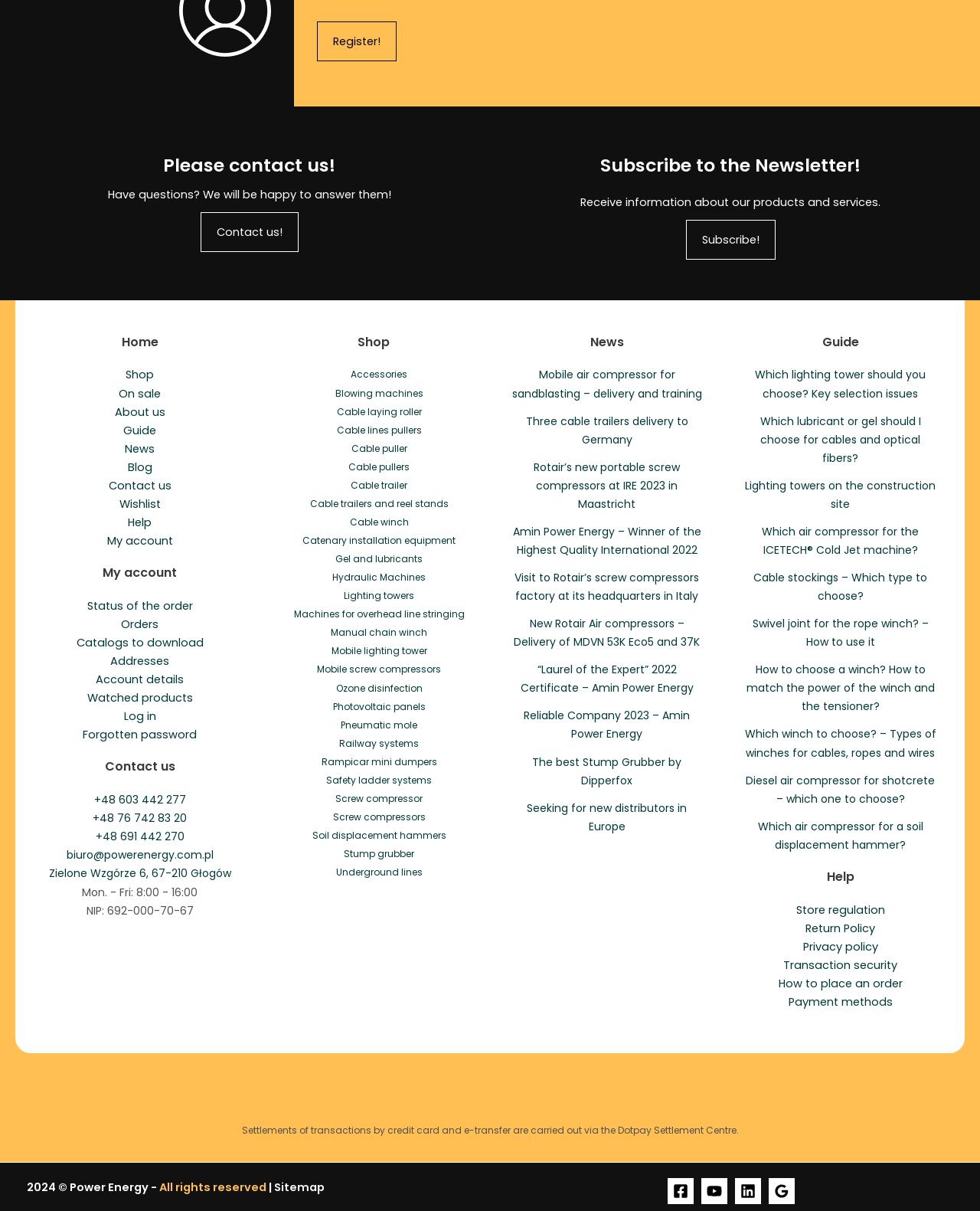Please determine the bounding box coordinates for the element with the description: "Kim Kardashian".

None